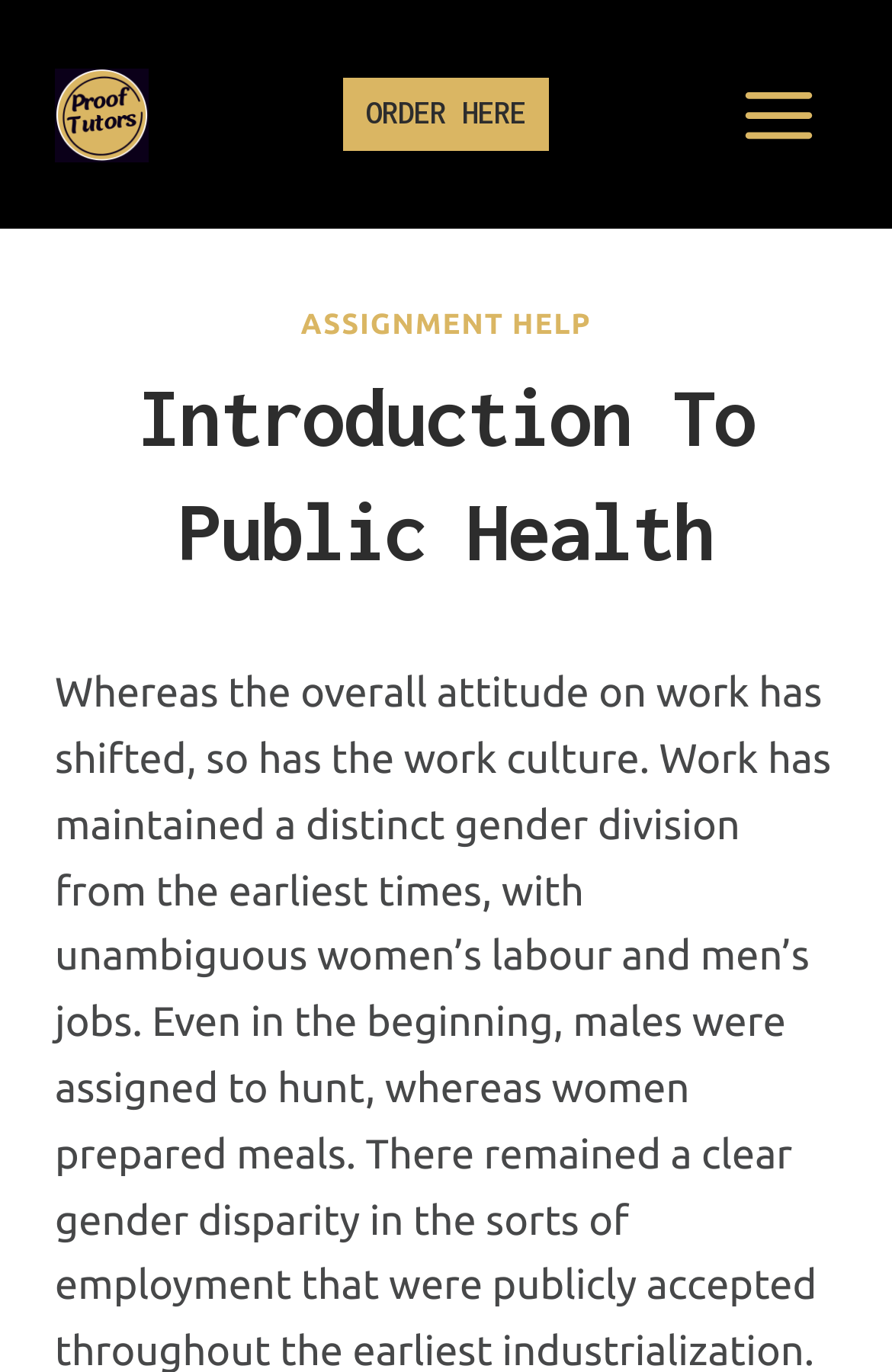Find the UI element described as: "ORDER HERE" and predict its bounding box coordinates. Ensure the coordinates are four float numbers between 0 and 1, [left, top, right, bottom].

[0.384, 0.057, 0.616, 0.11]